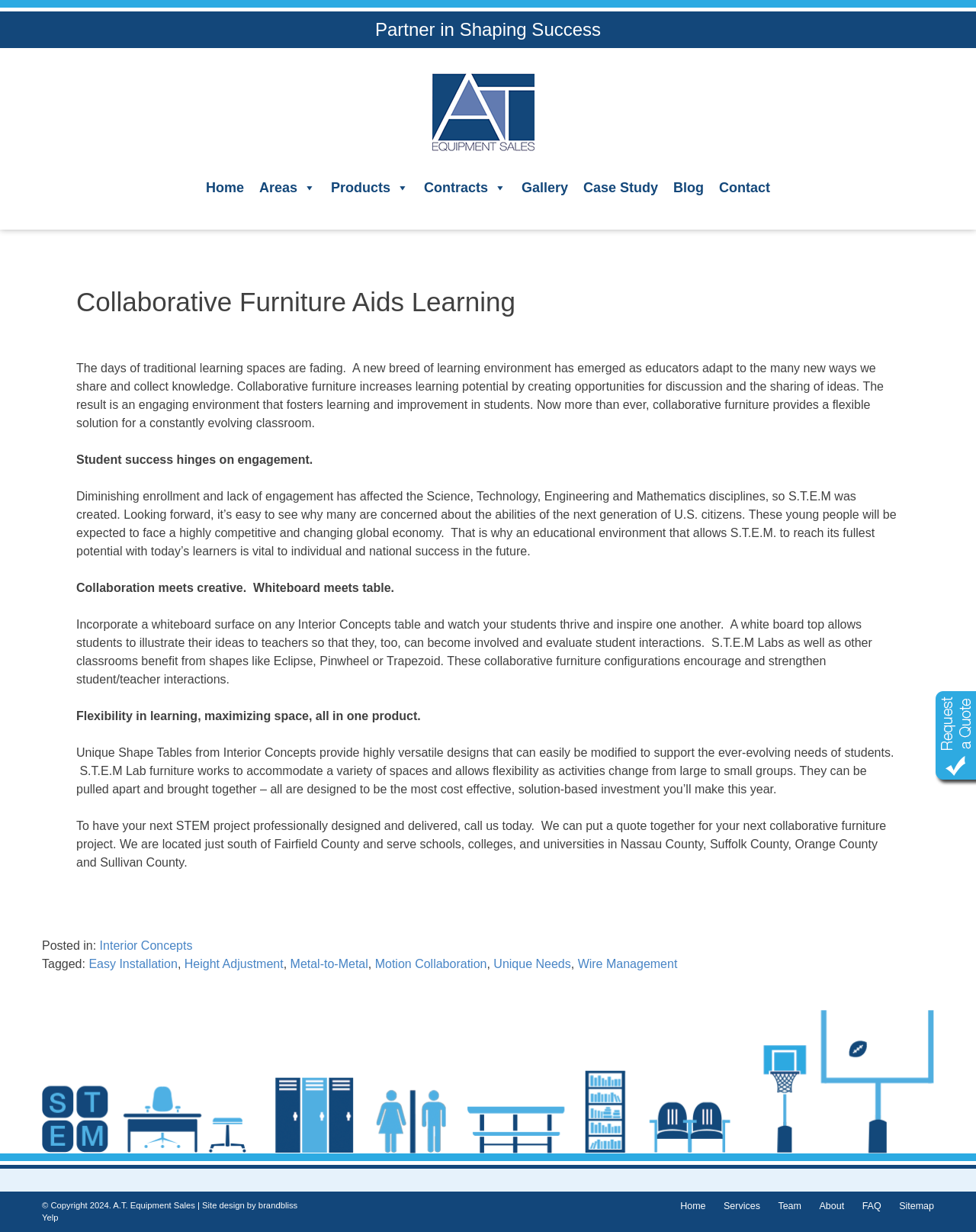What is the main topic of this webpage? Refer to the image and provide a one-word or short phrase answer.

Collaborative furniture